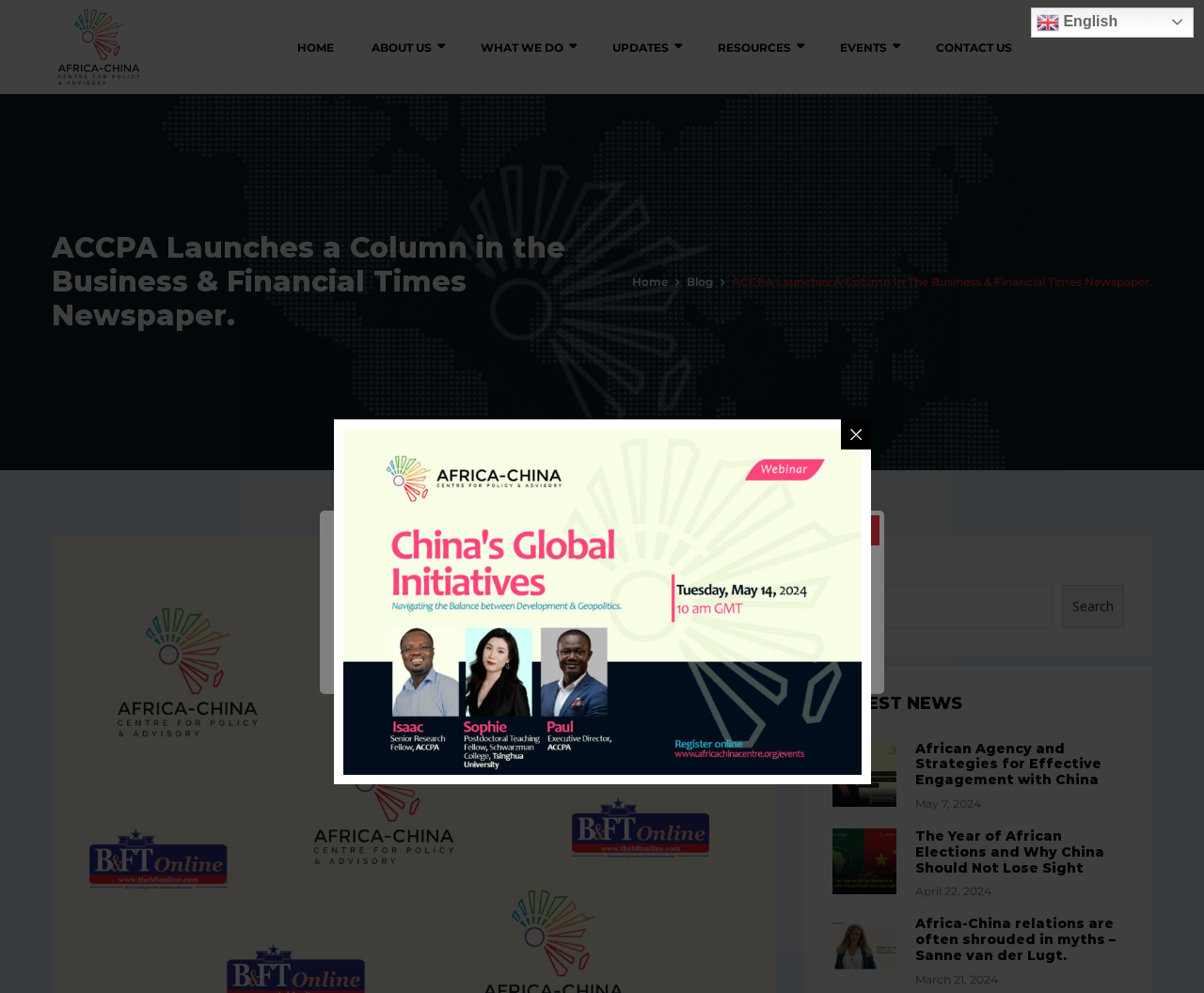Please reply to the following question using a single word or phrase: 
What is the latest news on the website?

African Agency and Strategies for Effective Engagement with China